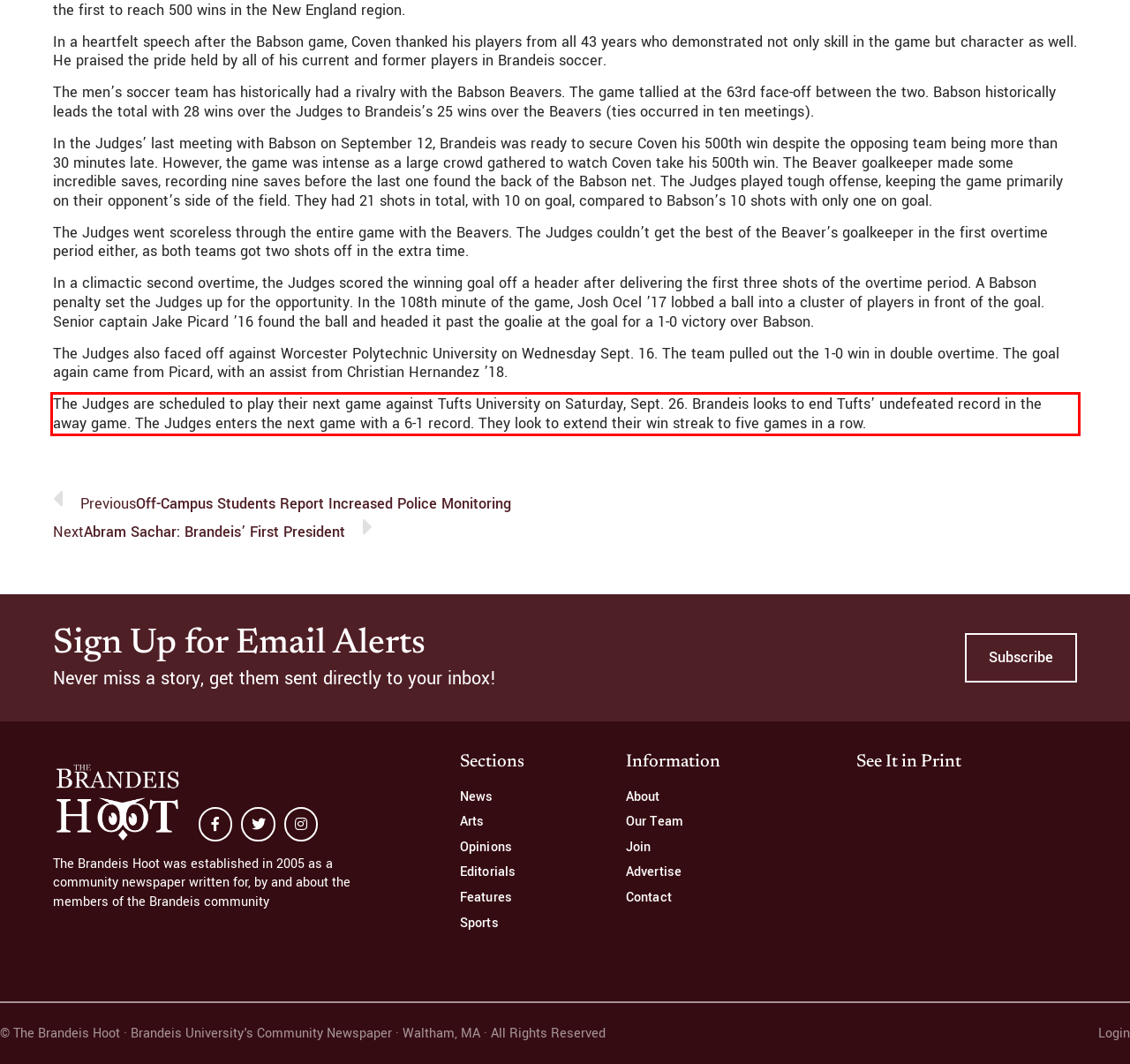Analyze the webpage screenshot and use OCR to recognize the text content in the red bounding box.

The Judges are scheduled to play their next game against Tufts University on Saturday, Sept. 26. Brandeis looks to end Tufts’ undefeated record in the away game. The Judges enters the next game with a 6-1 record. They look to extend their win streak to five games in a row.